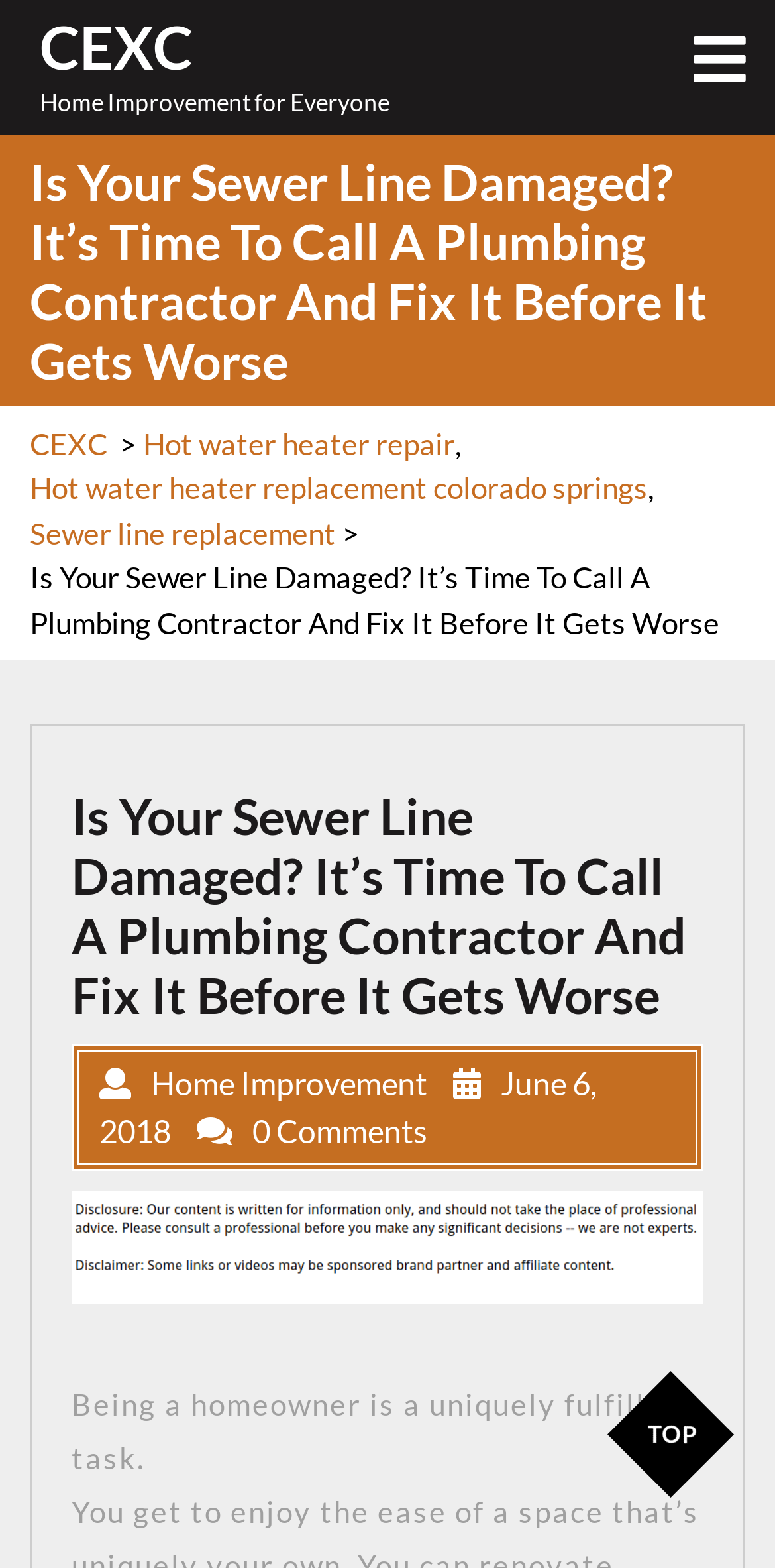How many links are there in the main section?
Please answer the question with as much detail and depth as you can.

The main section of the webpage contains four links: 'CEXC', 'Hot water heater repair', 'Hot water heater replacement colorado springs', and 'Sewer line replacement'.